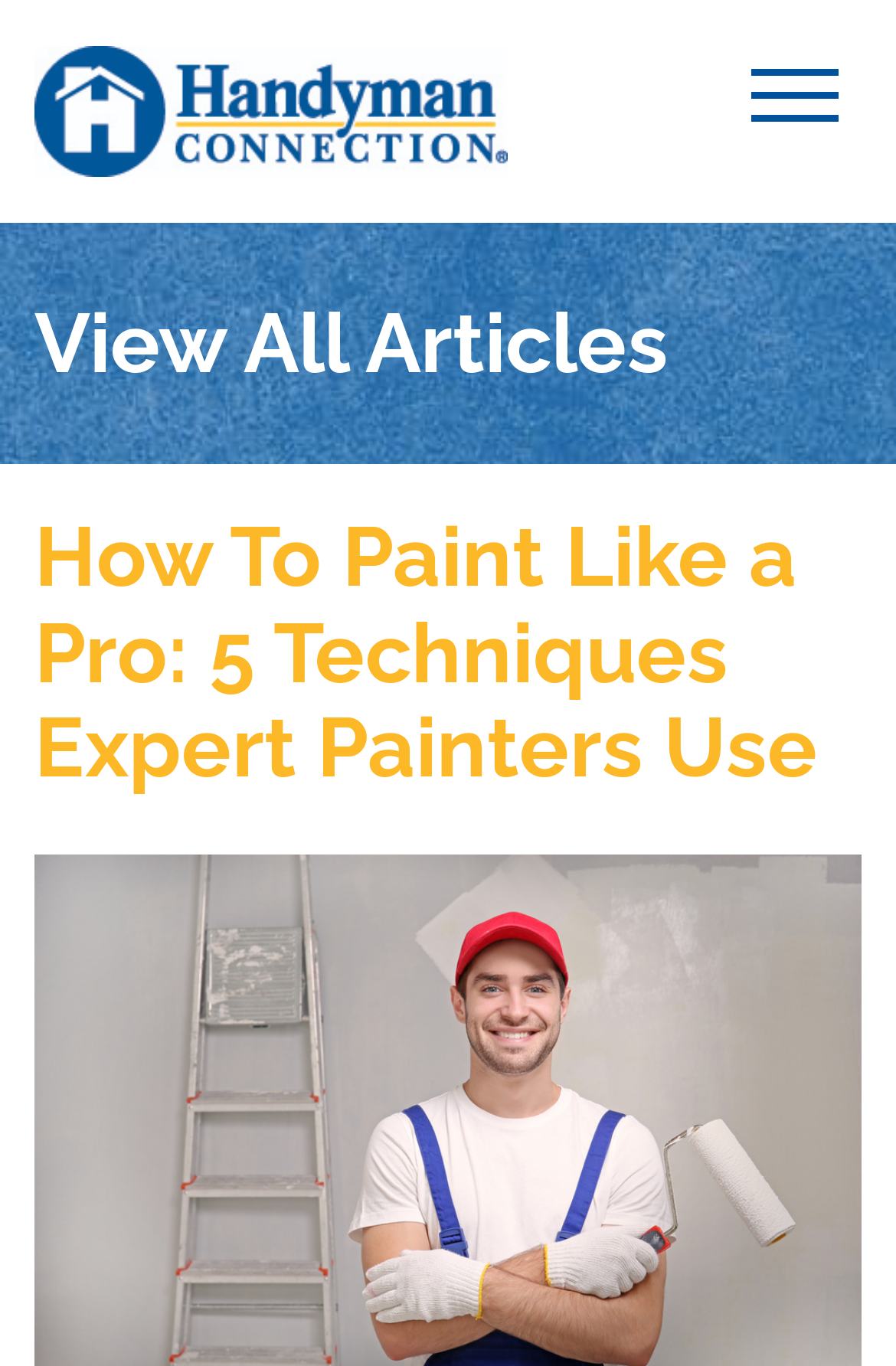Identify and provide the title of the webpage.

How To Paint Like a Pro: 5 Techniques Expert Painters Use